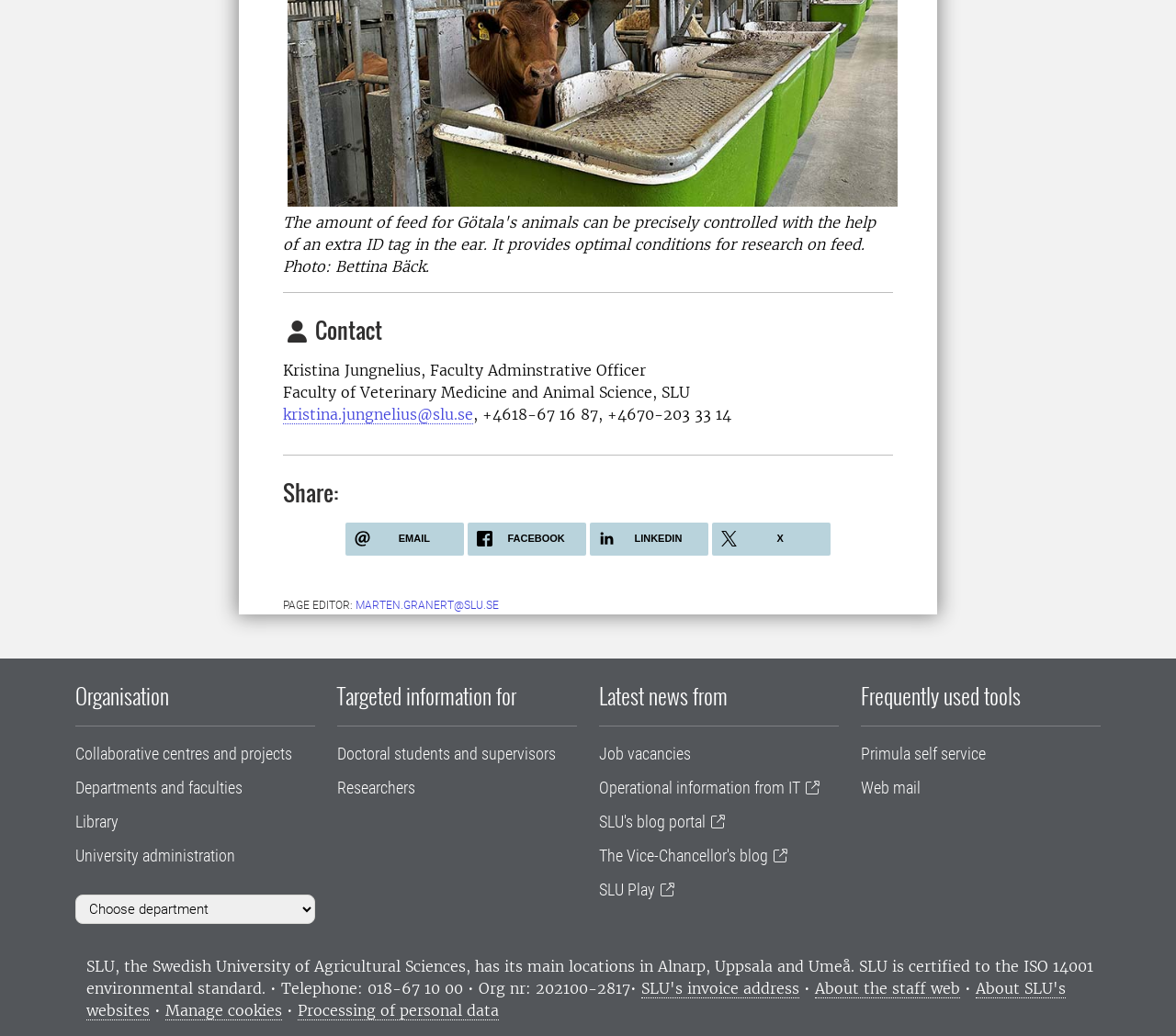Pinpoint the bounding box coordinates of the area that must be clicked to complete this instruction: "Edit the page".

[0.302, 0.578, 0.424, 0.59]